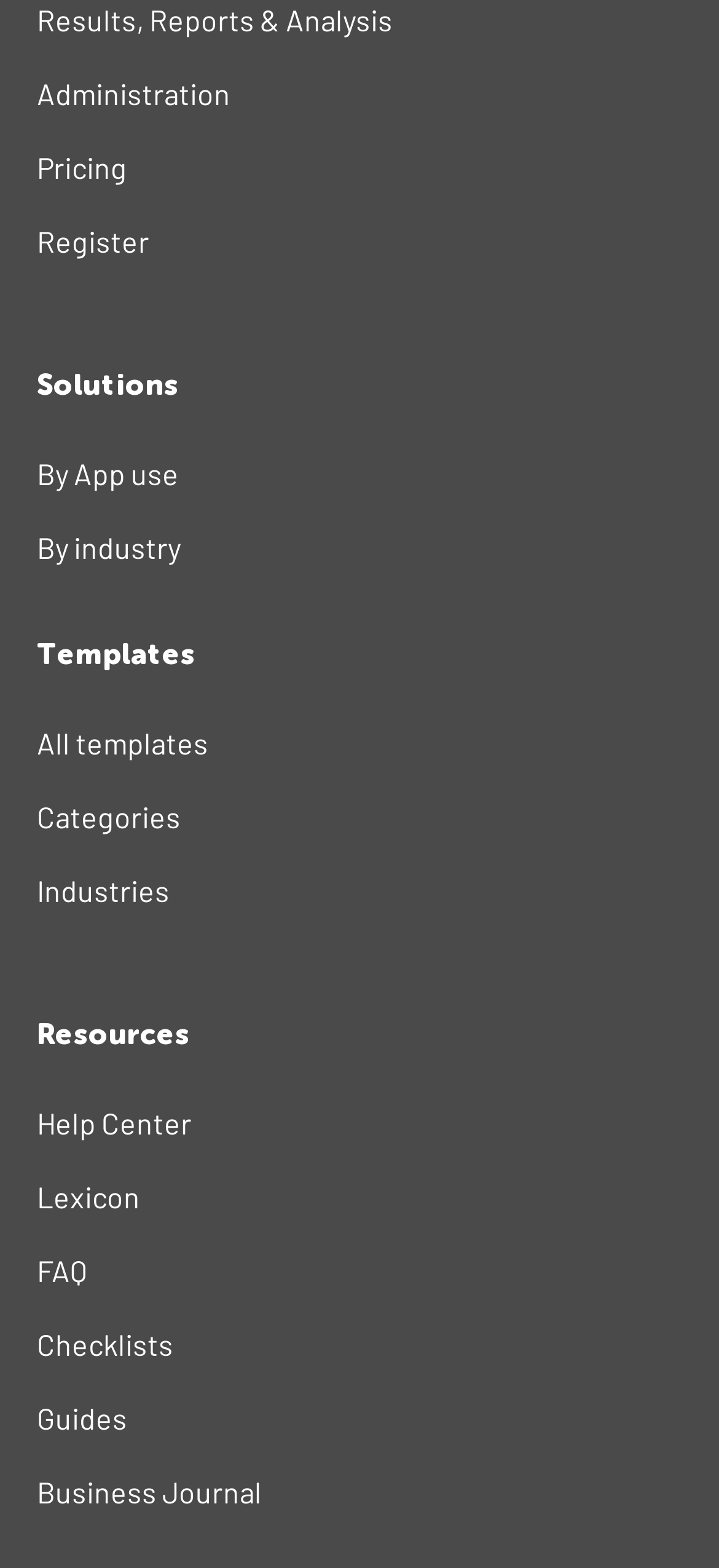Using the format (top-left x, top-left y, bottom-right x, bottom-right y), provide the bounding box coordinates for the described UI element. All values should be floating point numbers between 0 and 1: By App use

[0.051, 0.279, 0.303, 0.326]